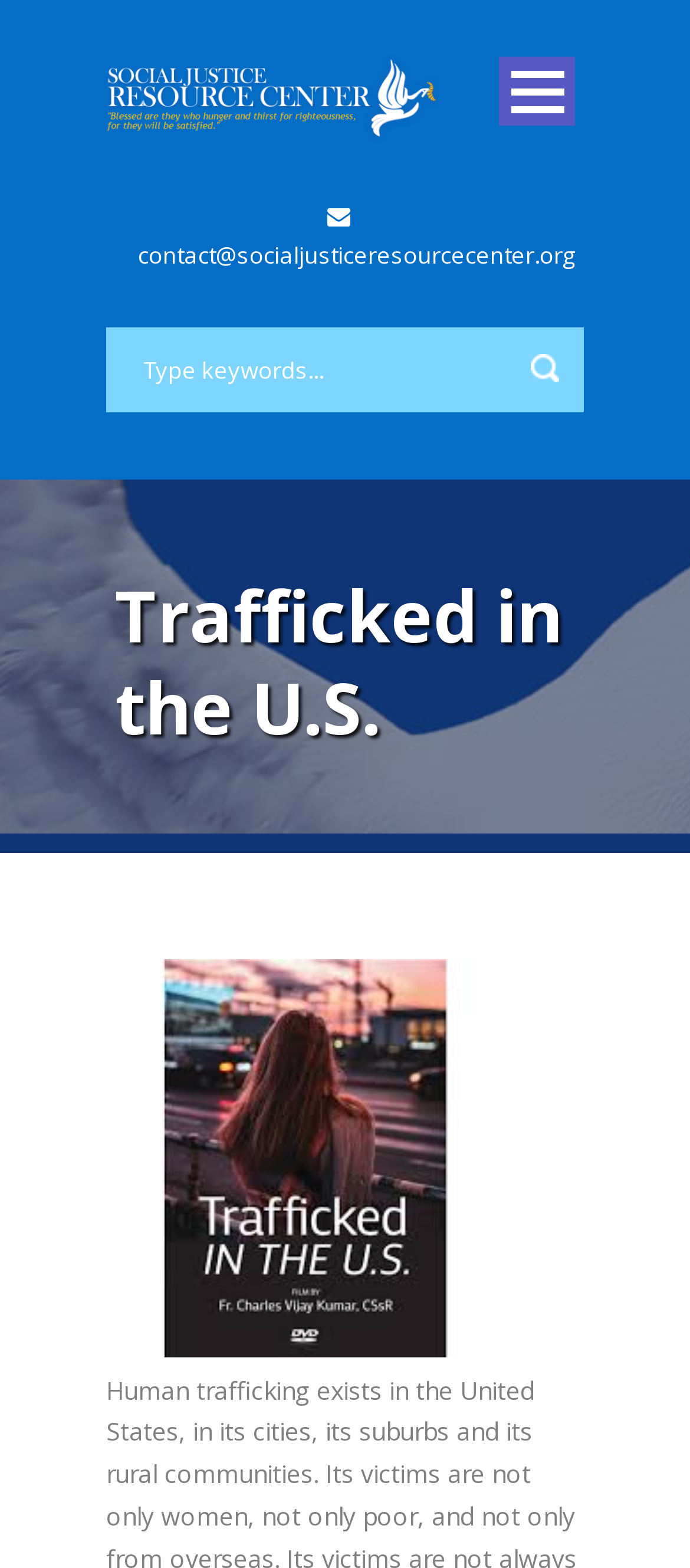Determine the bounding box coordinates of the clickable region to execute the instruction: "Search for keywords". The coordinates should be four float numbers between 0 and 1, denoted as [left, top, right, bottom].

[0.154, 0.209, 0.846, 0.263]